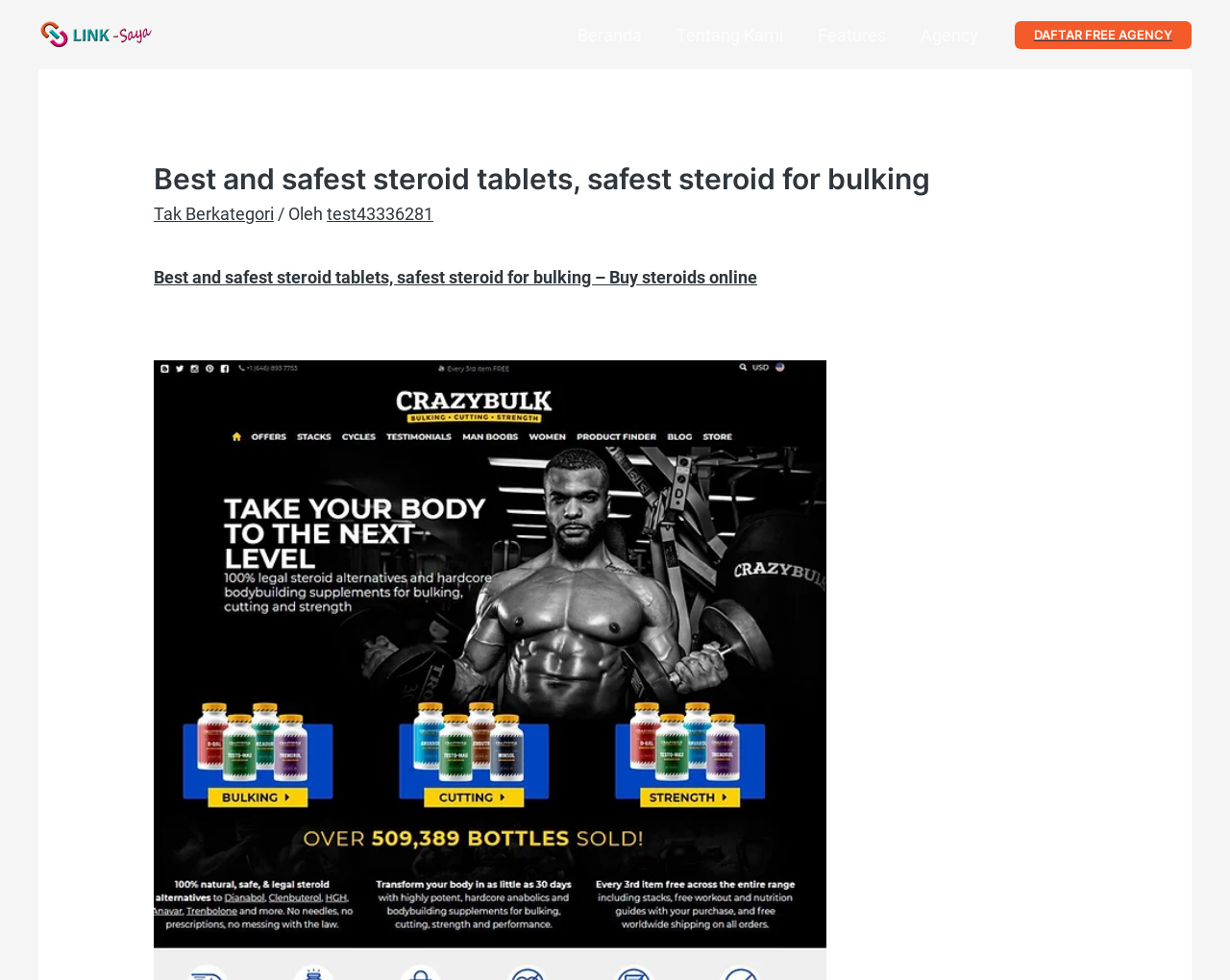Identify and provide the bounding box for the element described by: "Tak Berkategori".

[0.125, 0.208, 0.223, 0.229]